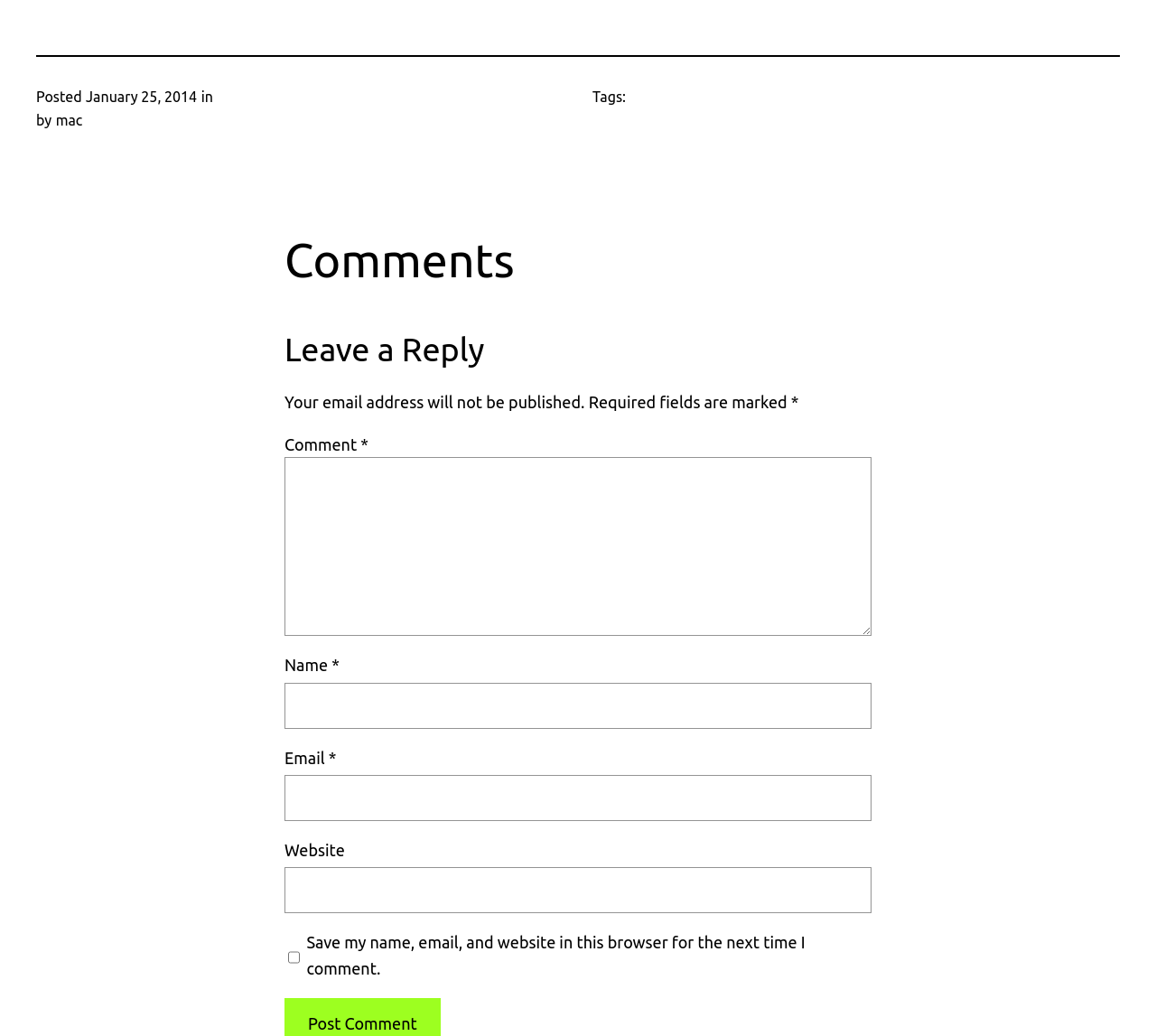Using the description: "parent_node: Email * aria-describedby="email-notes" name="email"", determine the UI element's bounding box coordinates. Ensure the coordinates are in the format of four float numbers between 0 and 1, i.e., [left, top, right, bottom].

[0.246, 0.748, 0.754, 0.792]